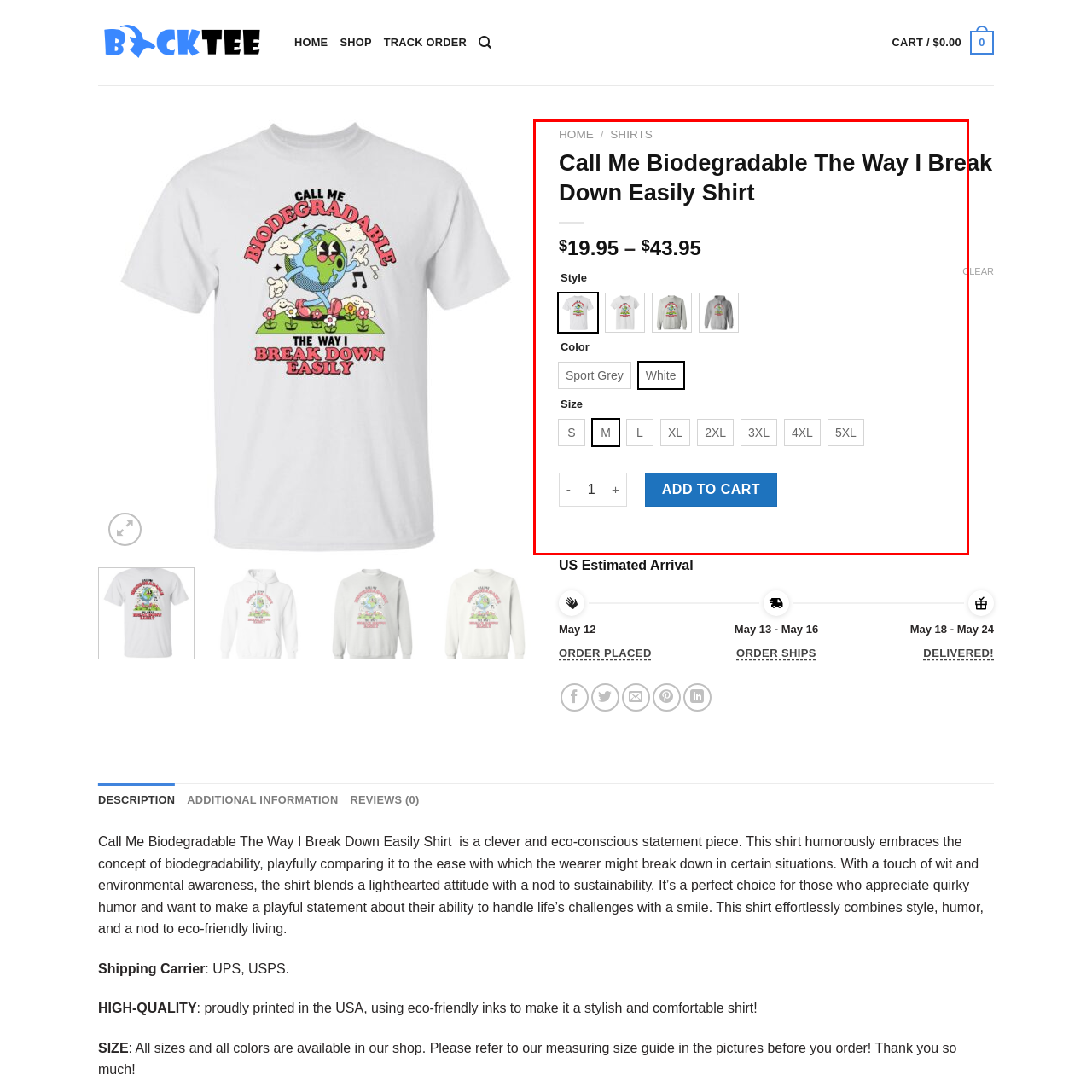Concentrate on the part of the image bordered in red, What is the lowest price for the shirt? Answer concisely with a word or phrase.

$19.95